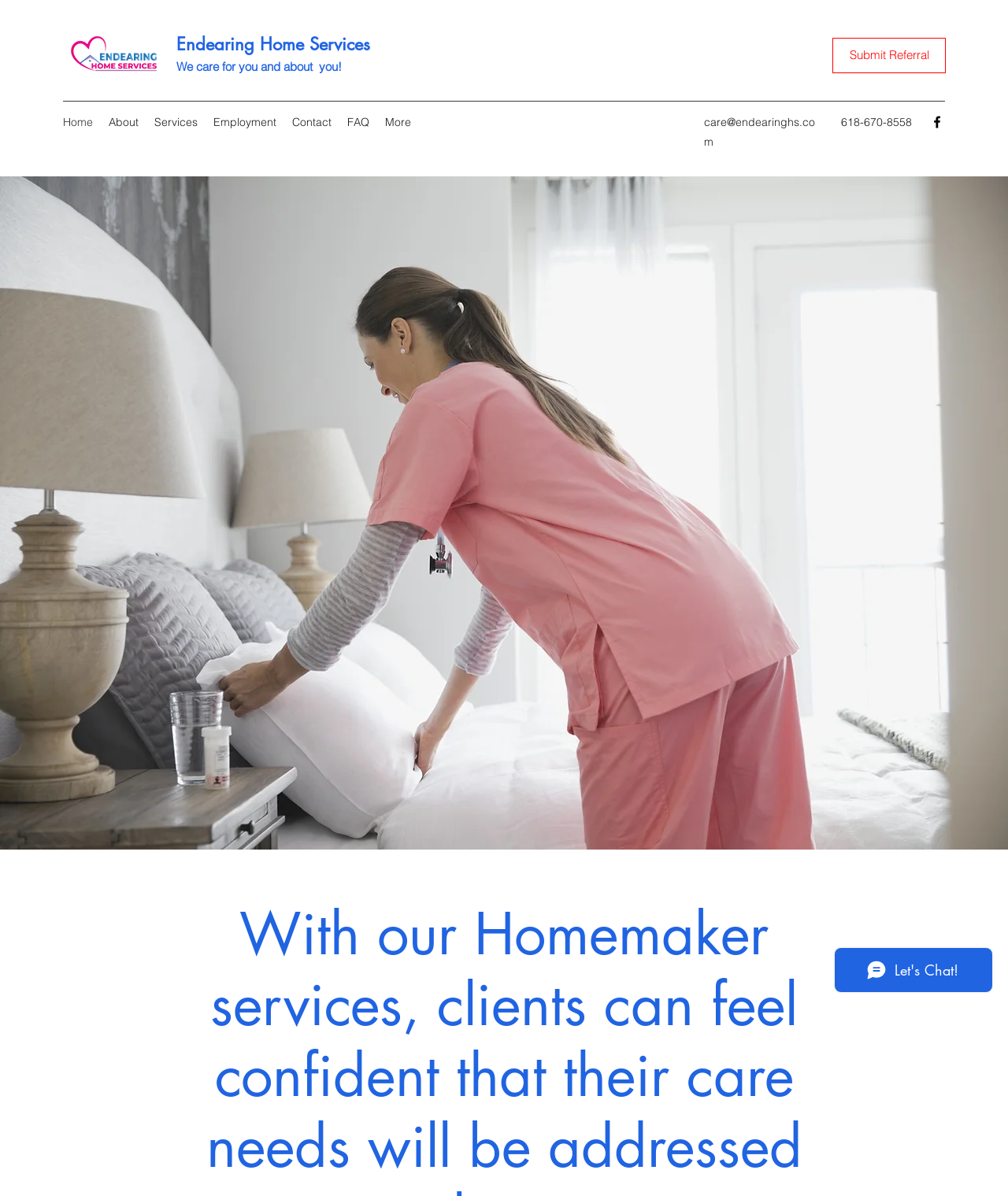Locate the coordinates of the bounding box for the clickable region that fulfills this instruction: "View the 'RELATED ARTICLES' section".

None